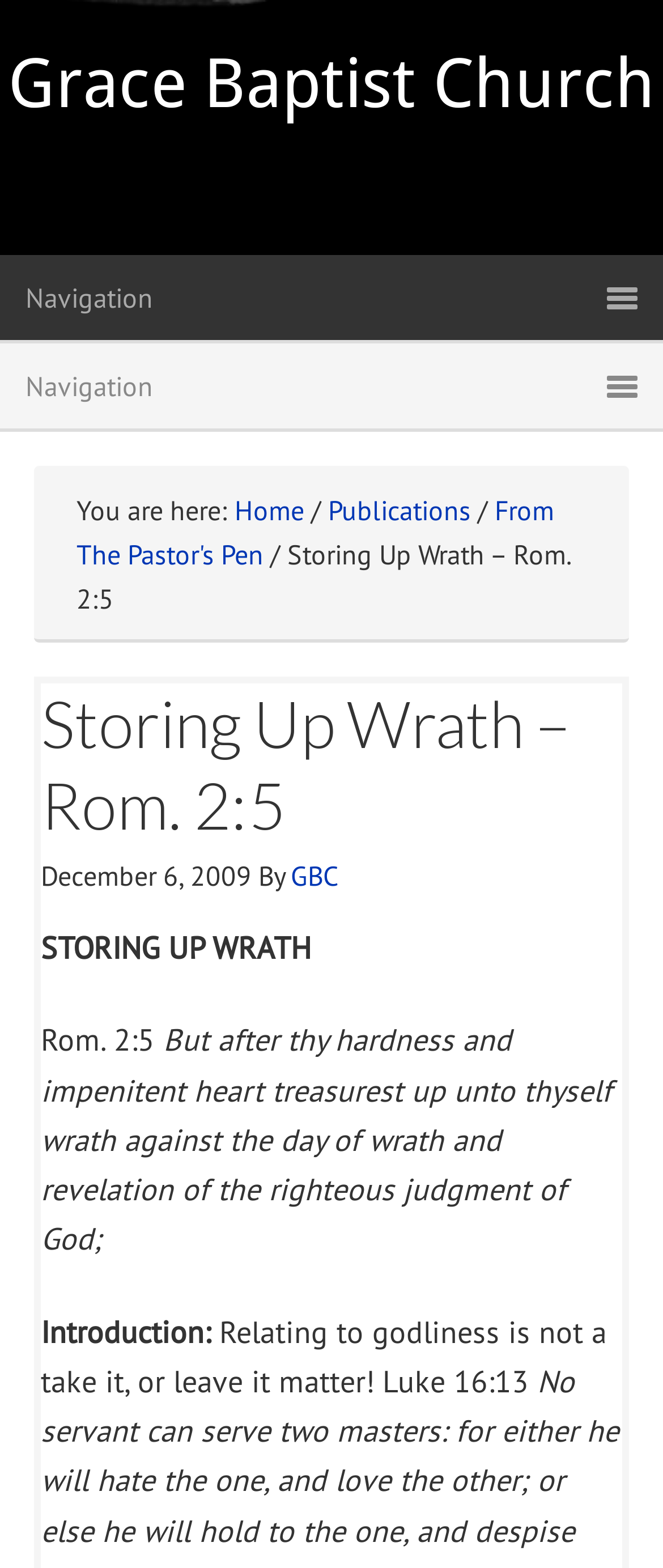Who is the author of the article?
Provide a well-explained and detailed answer to the question.

The author of the article can be found by looking at the text that says 'By' followed by a link that says 'GBC', which is likely an abbreviation for the author's name or organization.